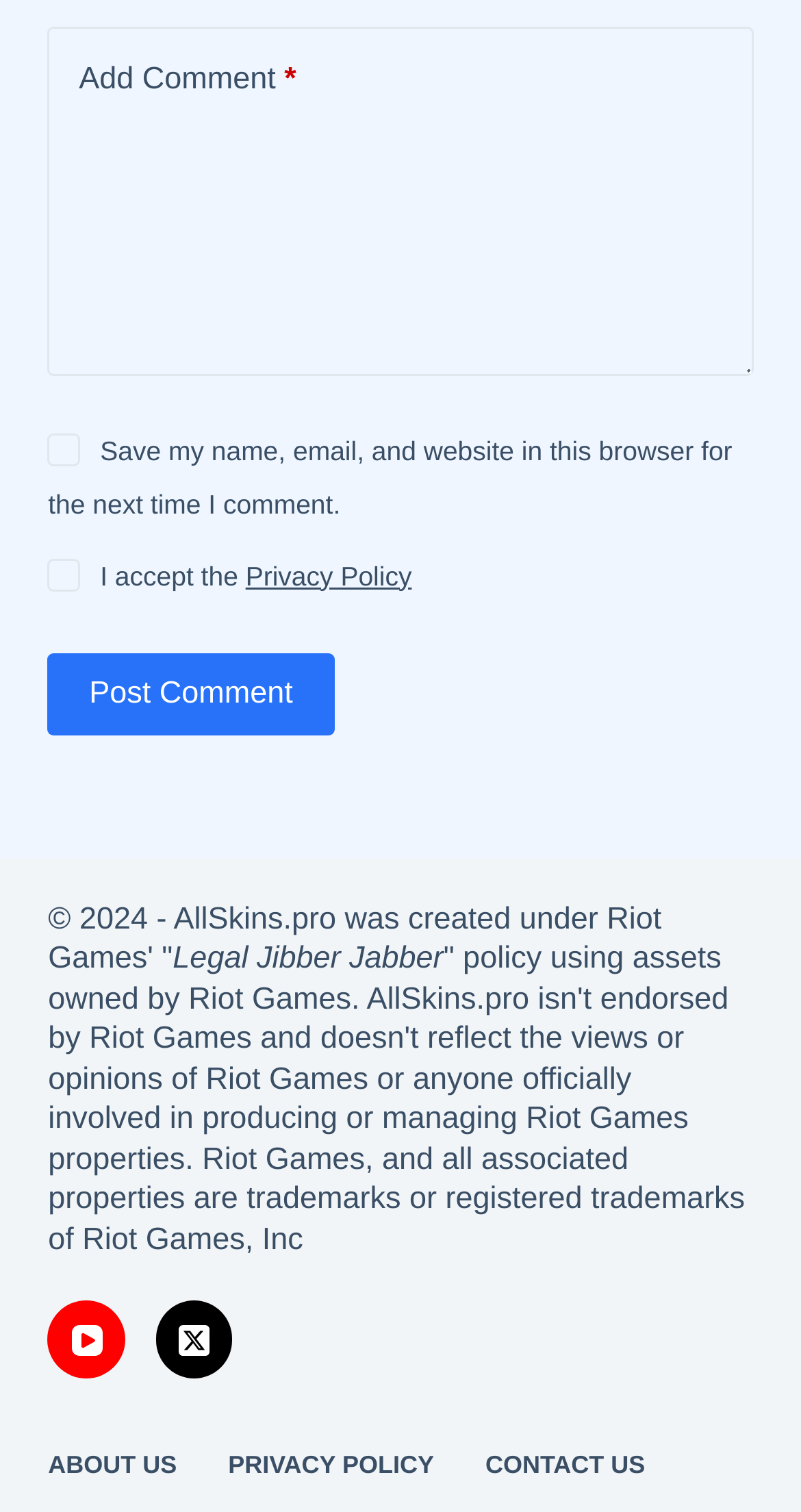Answer succinctly with a single word or phrase:
What is the text above the 'Post Comment' button?

I accept the Privacy Policy